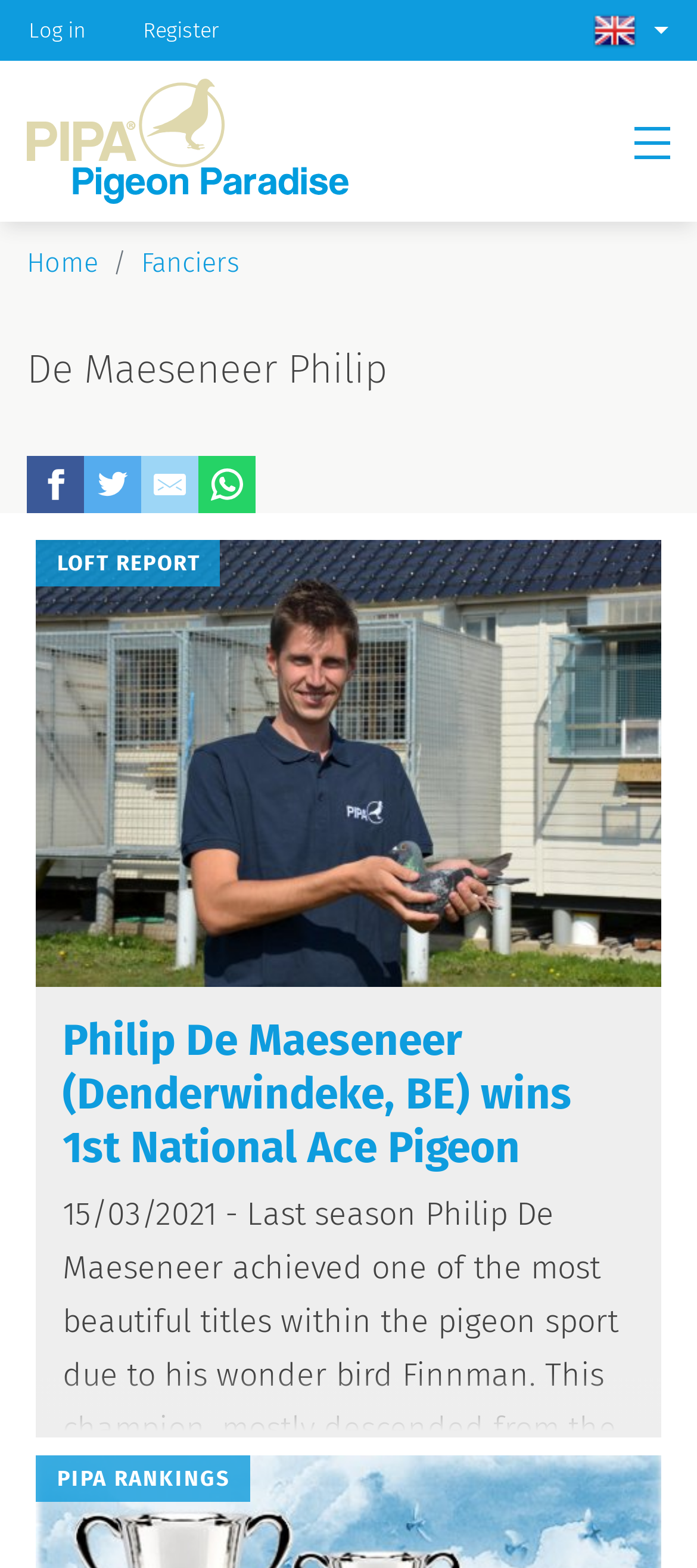Using floating point numbers between 0 and 1, provide the bounding box coordinates in the format (top-left x, top-left y, bottom-right x, bottom-right y). Locate the UI element described here: Log in

[0.041, 0.0, 0.164, 0.039]